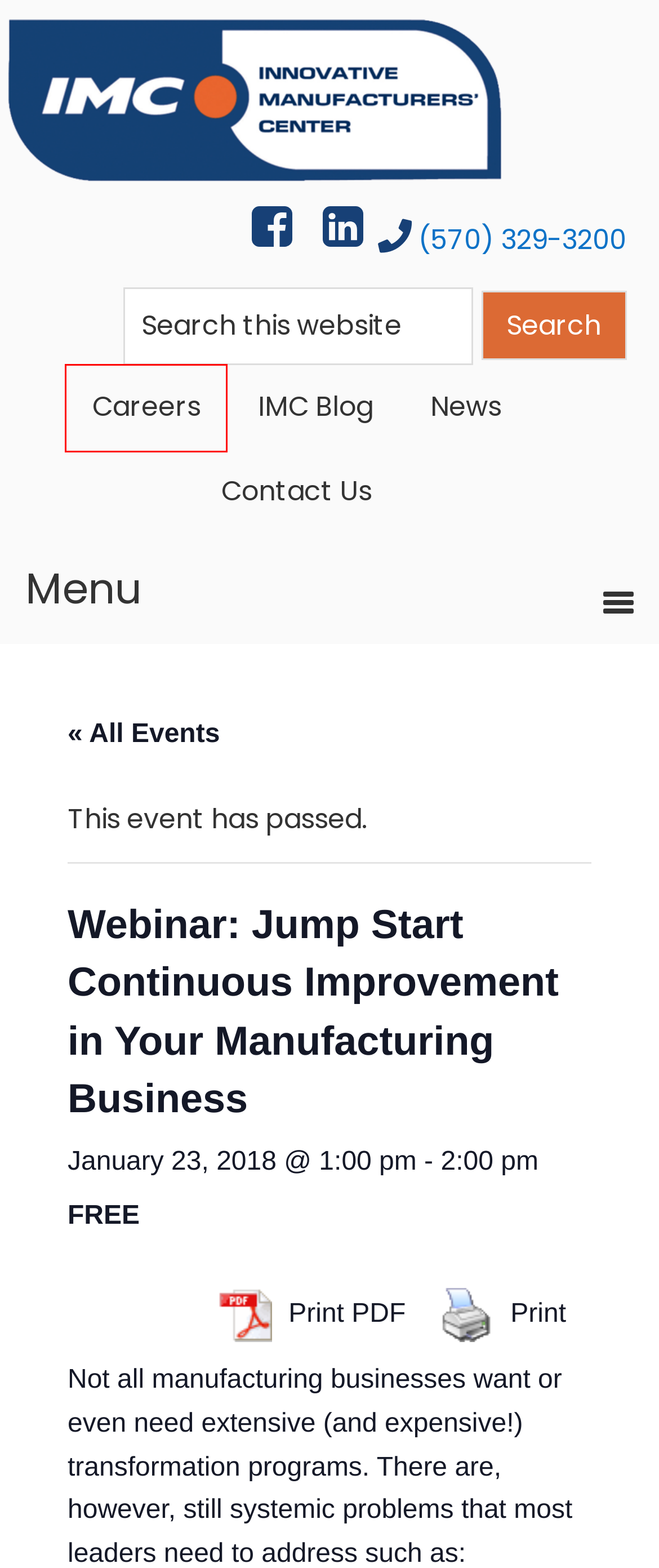You have been given a screenshot of a webpage with a red bounding box around a UI element. Select the most appropriate webpage description for the new webpage that appears after clicking the element within the red bounding box. The choices are:
A. IMC - Innovative Manufacturers' Center
B. Career Opportunities - Innovative Manufacturers' Center
C. Contact Us - Innovative Manufacturers' Center
D. IMC Event Registration: Pay By Check
E. Edgebanding, Veneer Sheets Edgebanding at Edgemate of PA
F. Heavy Duty, Hard Tonneau Covers | DiamondBack Covers
G. QCast Aluminum - Innovative Manufacturers' Center
H. Events from June 20 – September 19

B